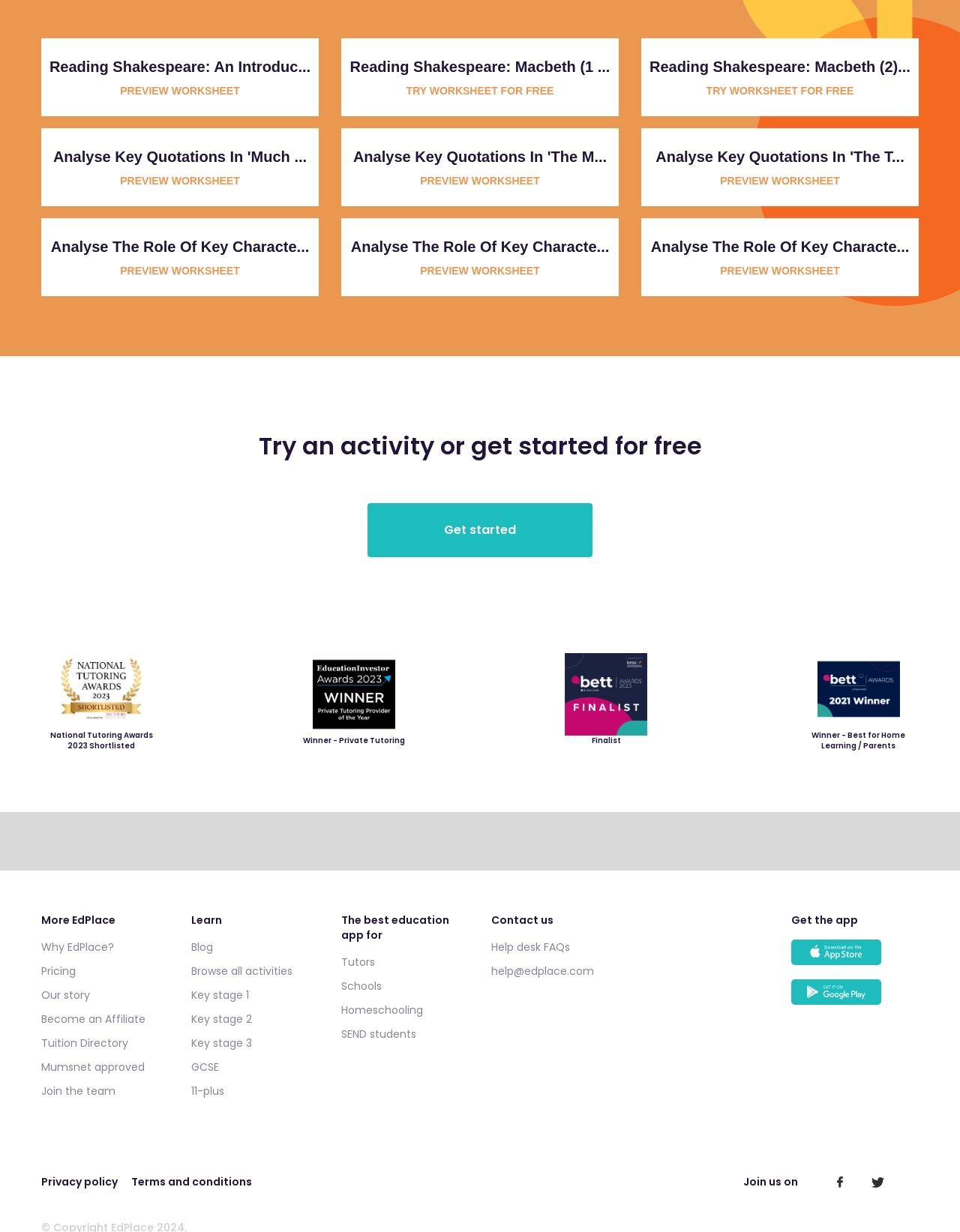Respond to the following query with just one word or a short phrase: 
What is the purpose of the 'Get started' button?

To start using EdPlace